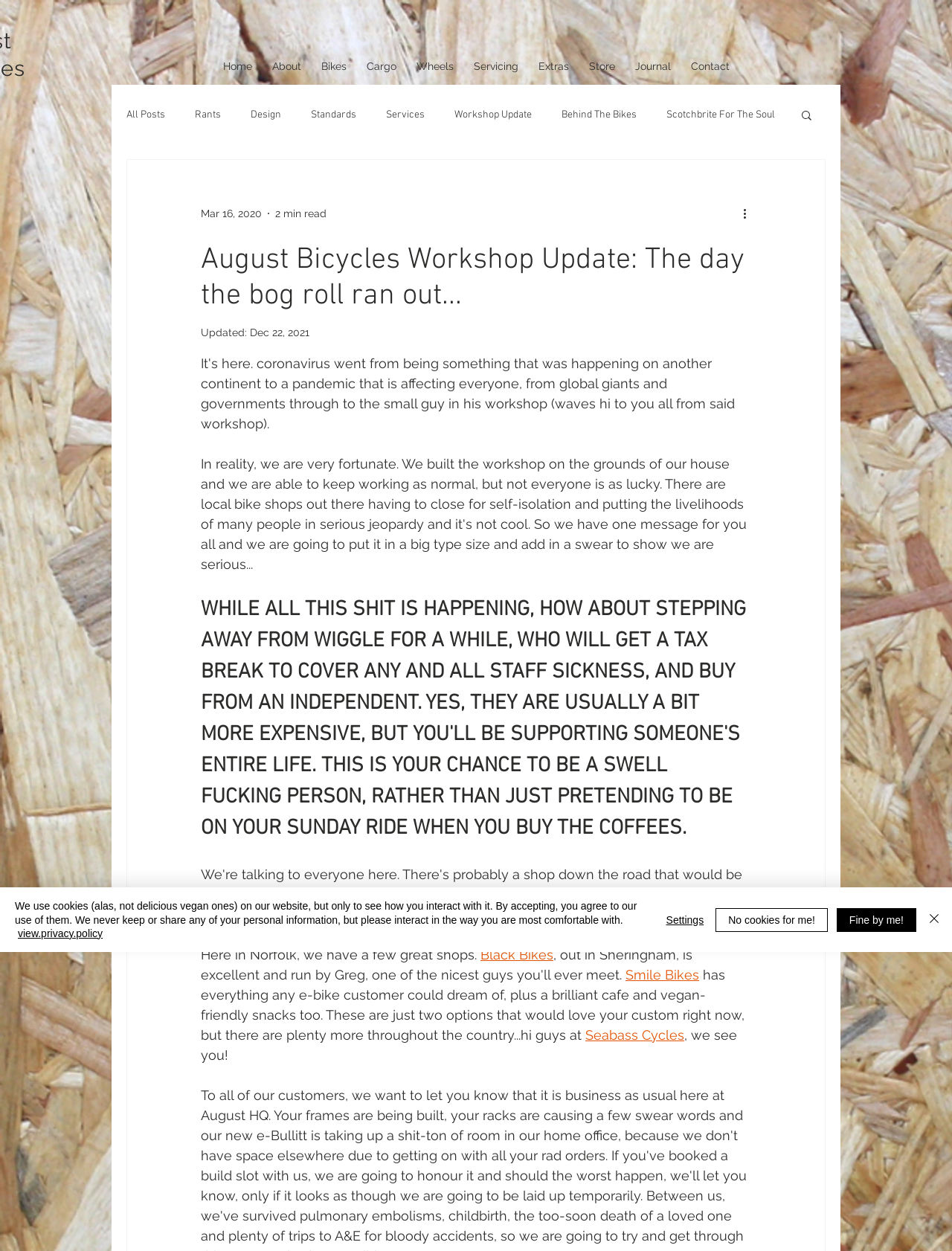What is the purpose of the cookies on the website?
Please answer using one word or phrase, based on the screenshot.

To track user interaction